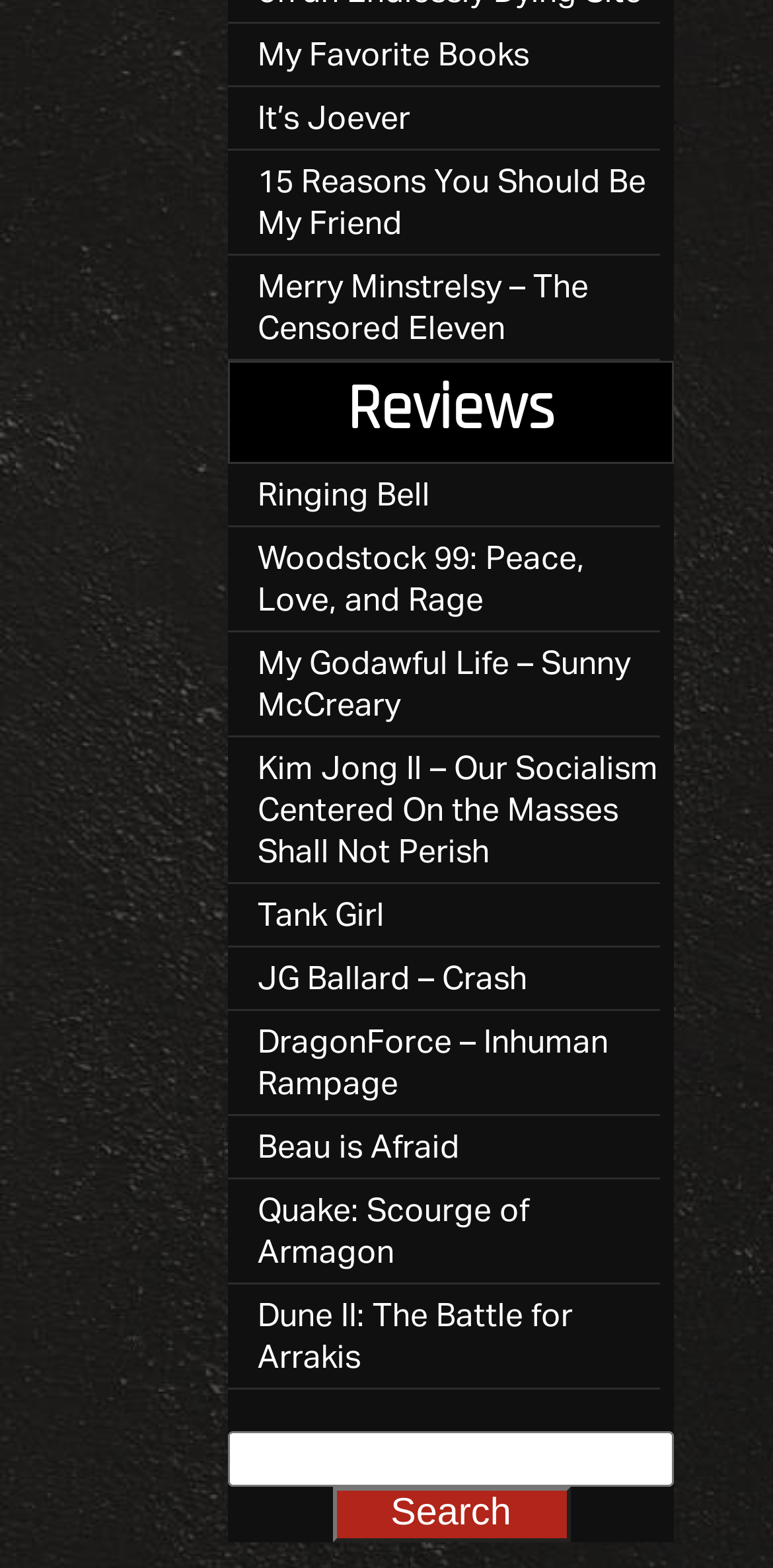Respond to the question below with a single word or phrase: What is the position of the 'Reviews' text?

Middle